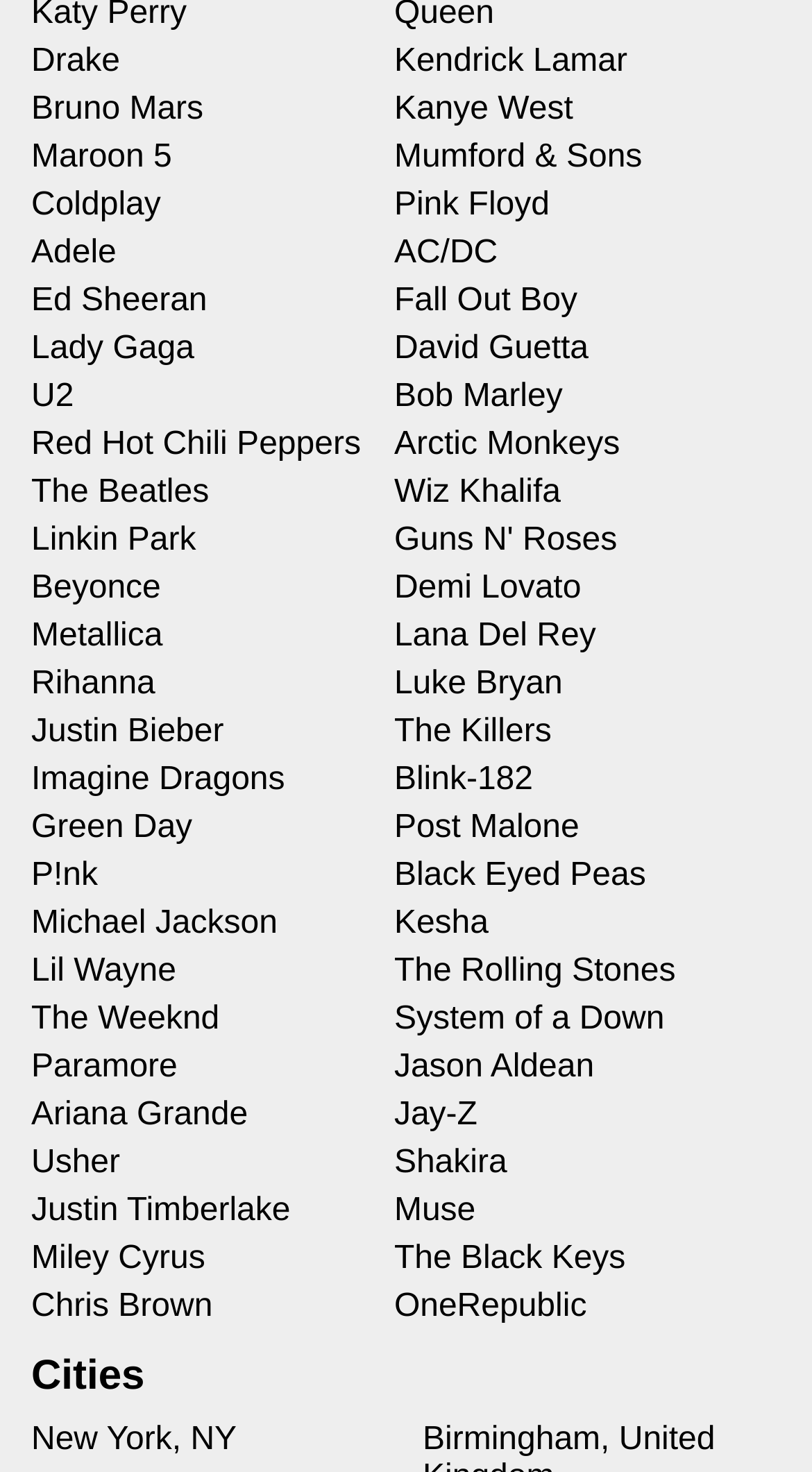Respond to the question below with a single word or phrase:
What is the category of the links on the left side?

Artists